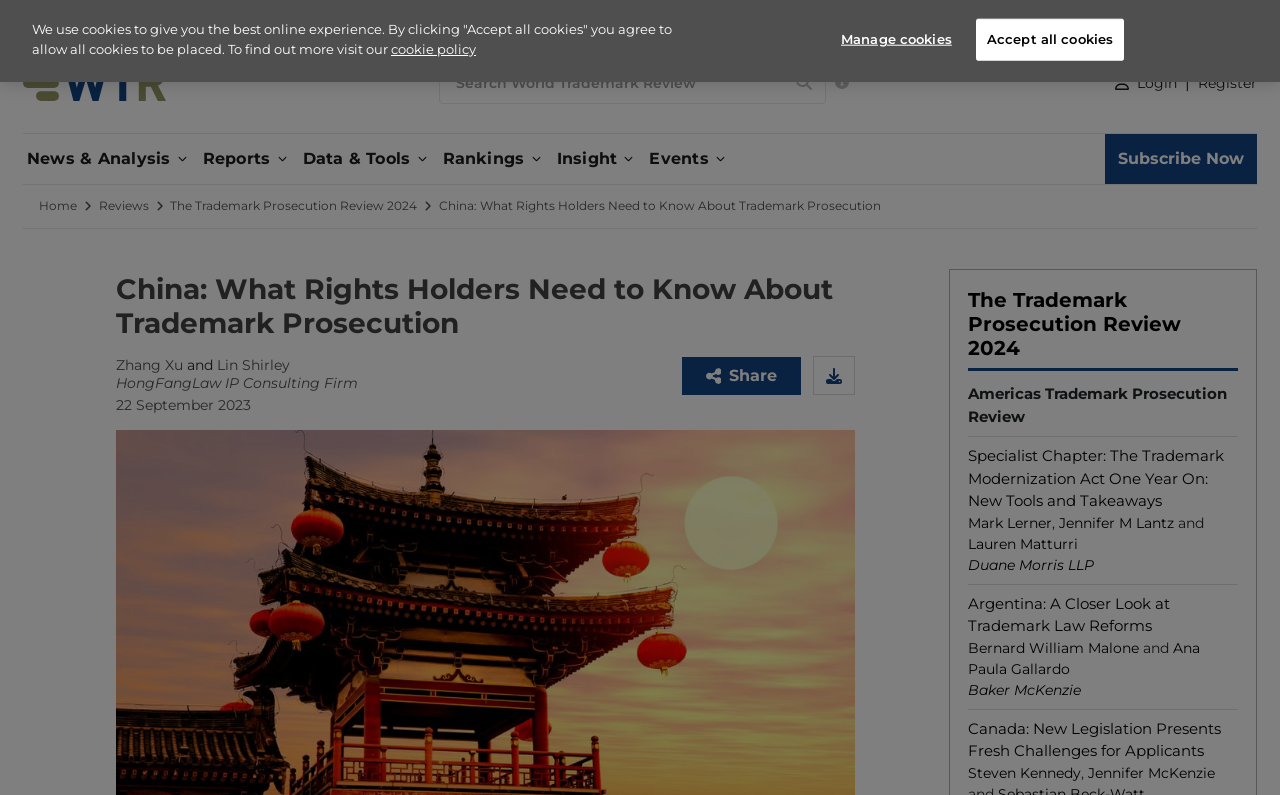Respond to the following question with a brief word or phrase:
What is the name of the law firm mentioned in the article?

HongFangLaw IP Consulting Firm